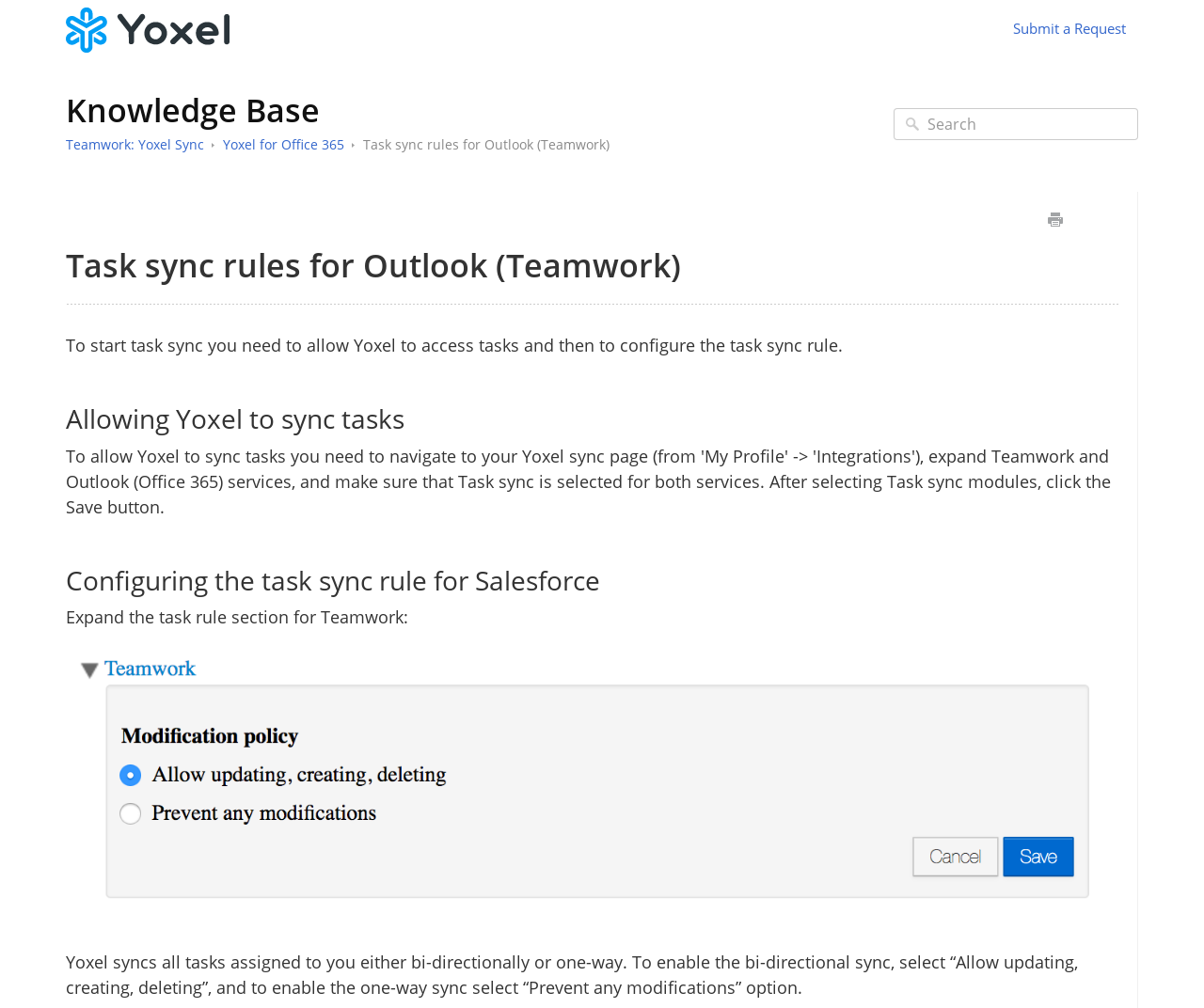Given the element description "Print", identify the bounding box of the corresponding UI element.

[0.862, 0.206, 0.89, 0.229]